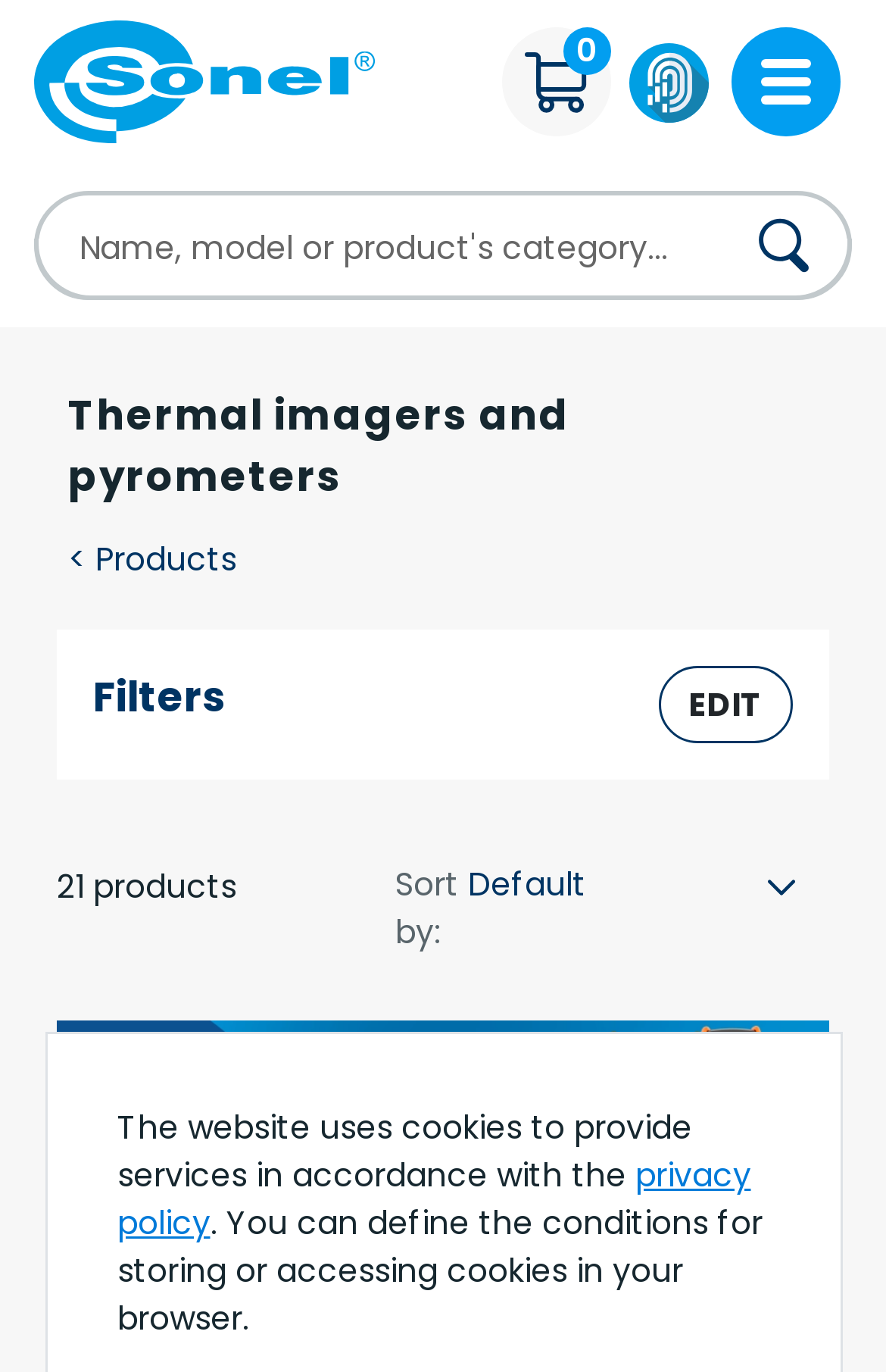What is the category of products on this page?
Answer the question with a single word or phrase derived from the image.

Thermal imagers and pyrometers